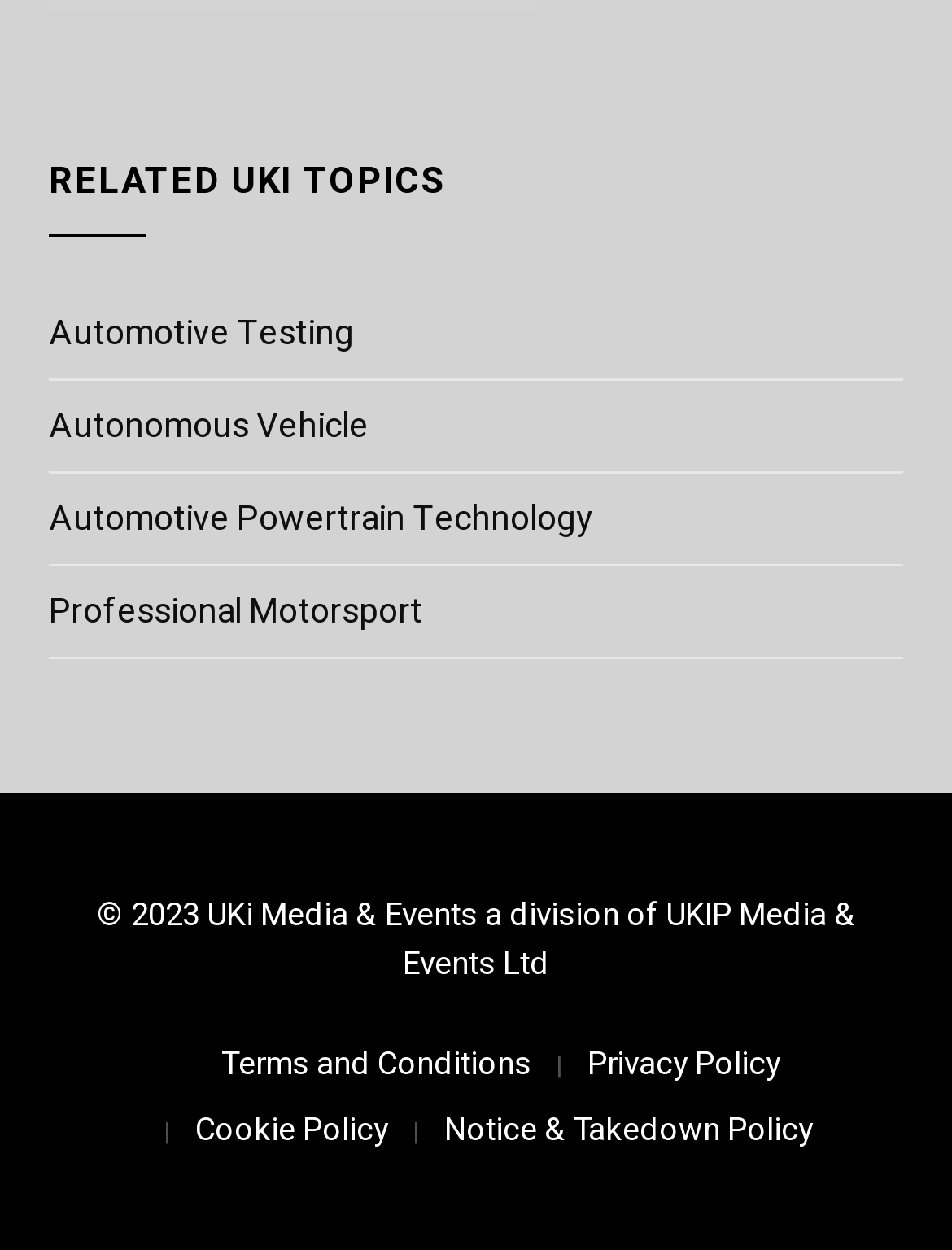Refer to the image and provide a thorough answer to this question:
What is the position of the 'RELATED UKI TOPICS' heading?

The 'RELATED UKI TOPICS' heading has a bounding box with coordinates [0.051, 0.128, 0.469, 0.163], which indicates that it is located at the top-left of the page.